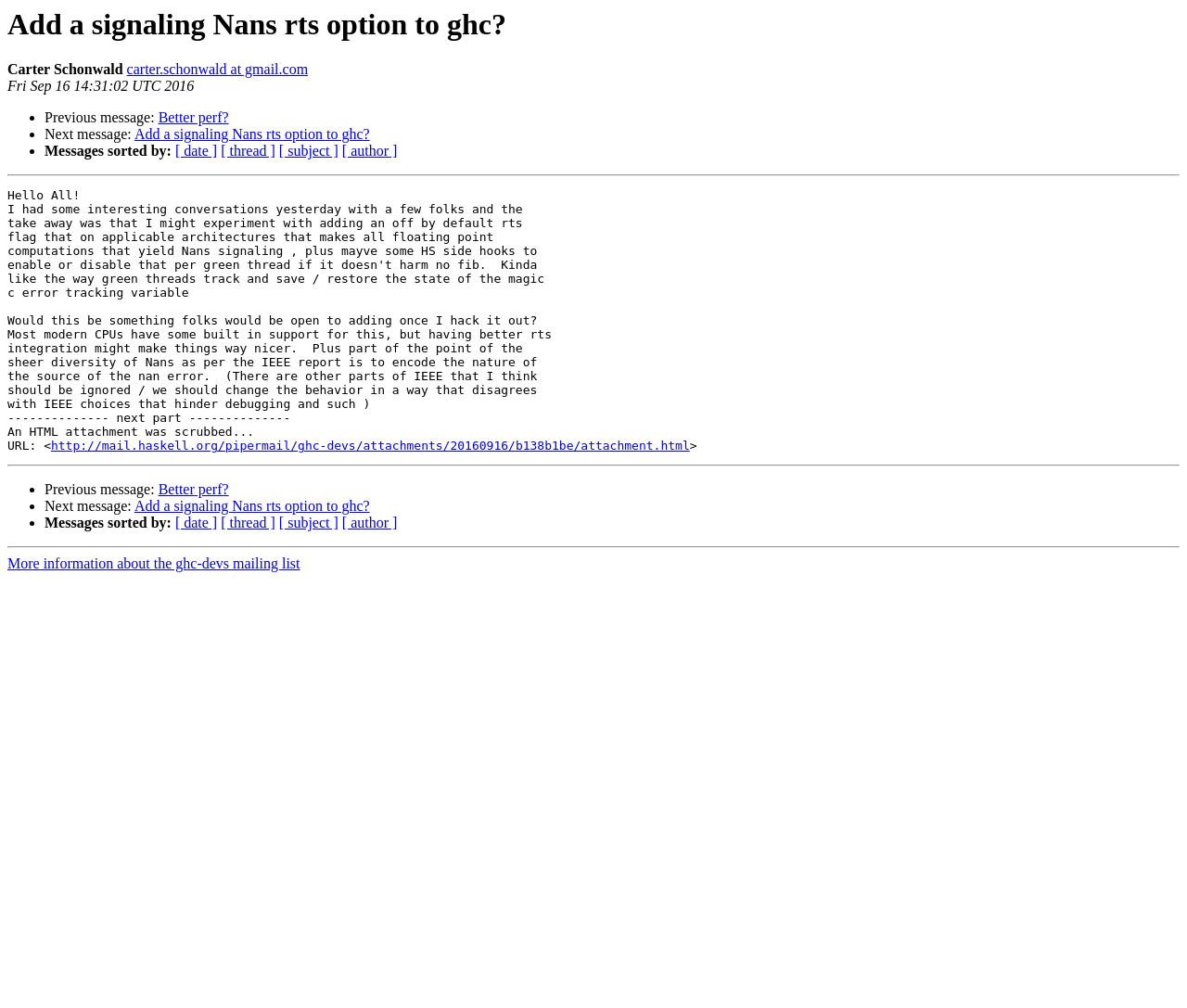Could you determine the bounding box coordinates of the clickable element to complete the instruction: "View attachment"? Provide the coordinates as four float numbers between 0 and 1, i.e., [left, top, right, bottom].

[0.043, 0.436, 0.581, 0.449]